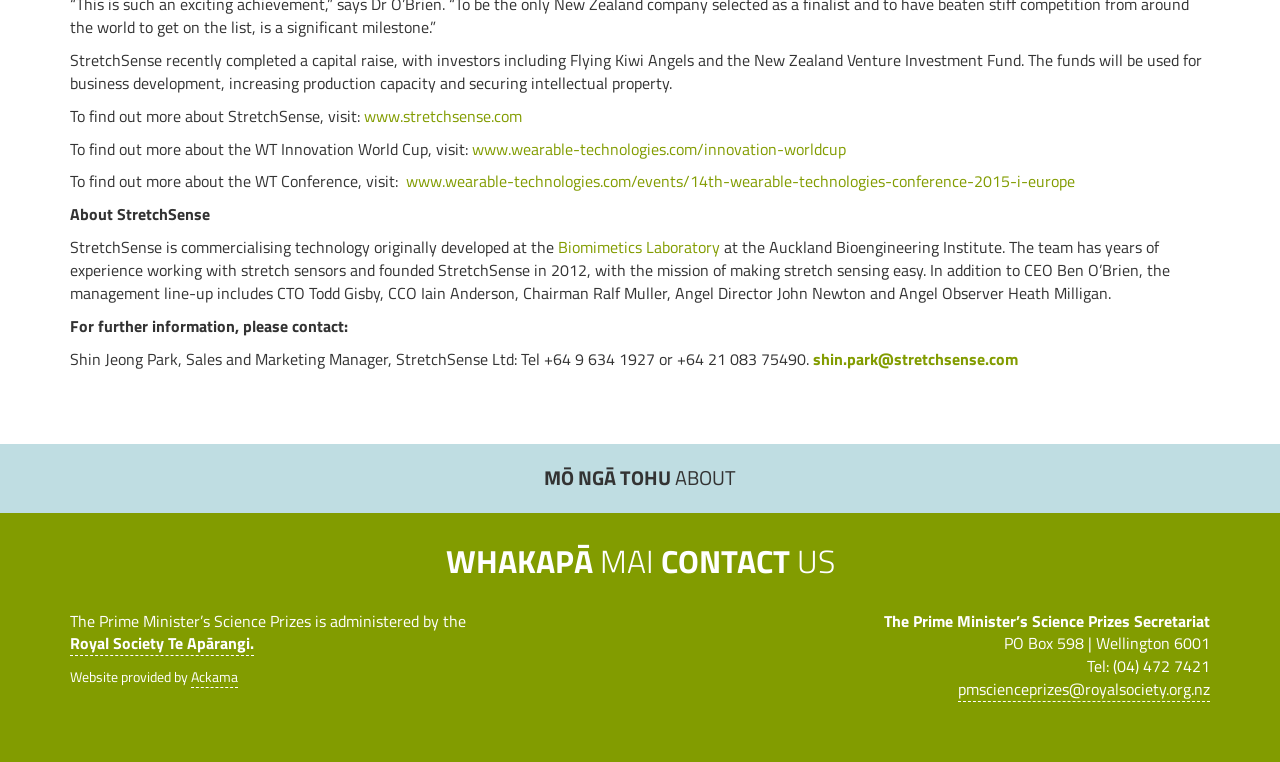What is the URL to find out more about the WT Innovation World Cup?
Deliver a detailed and extensive answer to the question.

The link element with the text 'www.wearable-technologies.com/innovation-worldcup' is located below the StaticText element 'To find out more about the WT Innovation World Cup, visit:'. Therefore, the answer is www.wearable-technologies.com/innovation-worldcup.